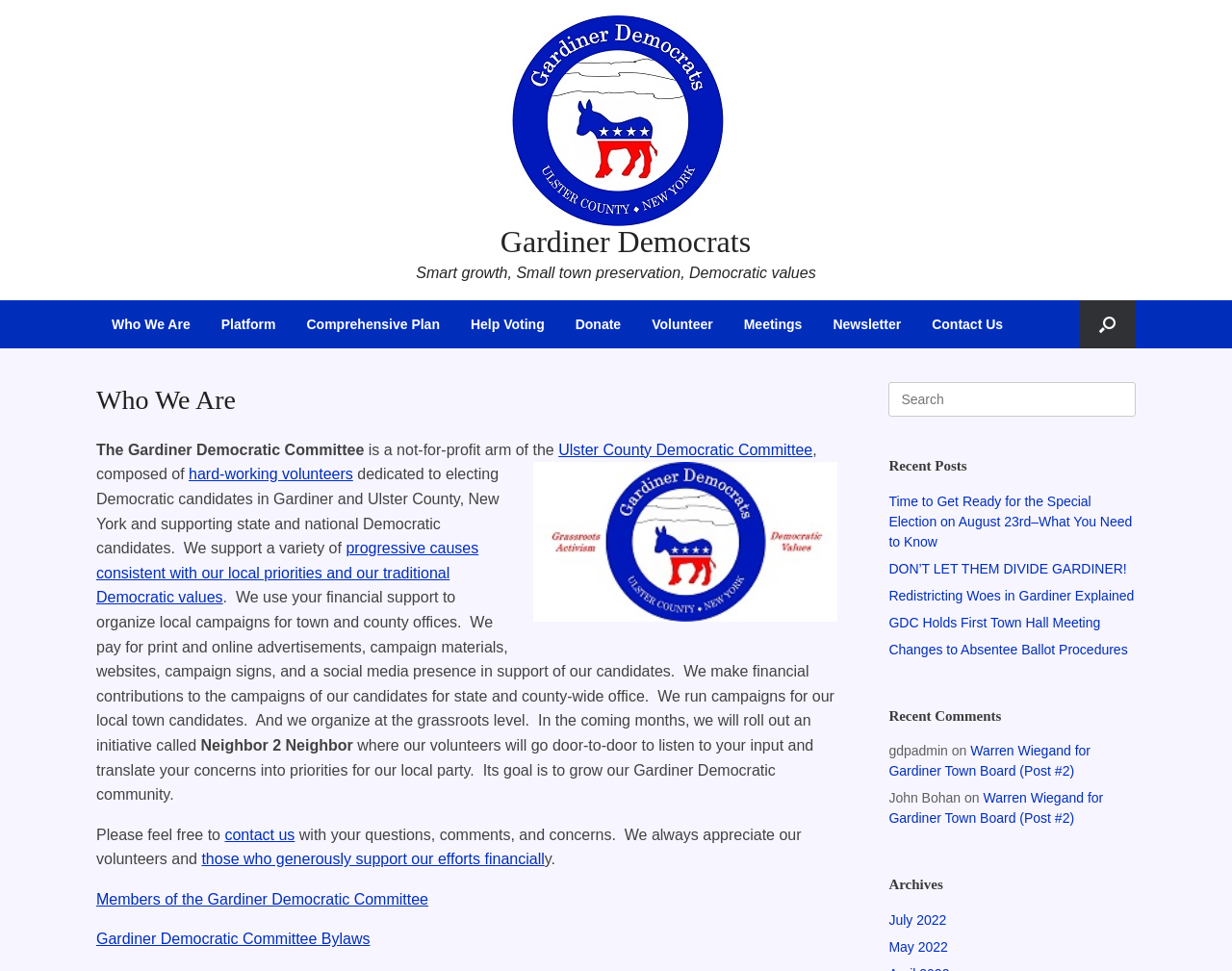Describe every aspect of the webpage comprehensively.

The webpage is about the Gardiner Democrats, a not-for-profit arm of the Ulster County Democratic Committee. At the top, there is a logo of Gardiner Democrats, accompanied by a tagline "Smart growth, Small town preservation, Democratic values". Below the logo, there is a navigation menu with links to different sections of the website, including "Who We Are", "Platform", "Comprehensive Plan", and more.

On the left side of the page, there is a section that provides information about the Gardiner Democratic Committee. It describes the committee as a group of hard-working volunteers dedicated to electing Democratic candidates in Gardiner and Ulster County, New York. The text explains that the committee supports progressive causes and uses financial support to organize local campaigns.

Below this section, there is a call to action, encouraging visitors to contact the committee with questions, comments, and concerns. There are also links to "Neighbor 2 Neighbor", an initiative that aims to grow the Gardiner Democratic community, and to "Members of the Gardiner Democratic Committee" and "Gardiner Democratic Committee Bylaws".

On the right side of the page, there is a search bar and a section titled "Recent Posts", which lists several news articles with titles such as "Time to Get Ready for the Special Election on August 23rd–What You Need to Know" and "Redistricting Woes in Gardiner Explained". Below this section, there is a "Recent Comments" section, which displays comments from users, including their names and the posts they commented on. Finally, there is an "Archives" section, which lists links to previous months, such as July 2022 and May 2022.